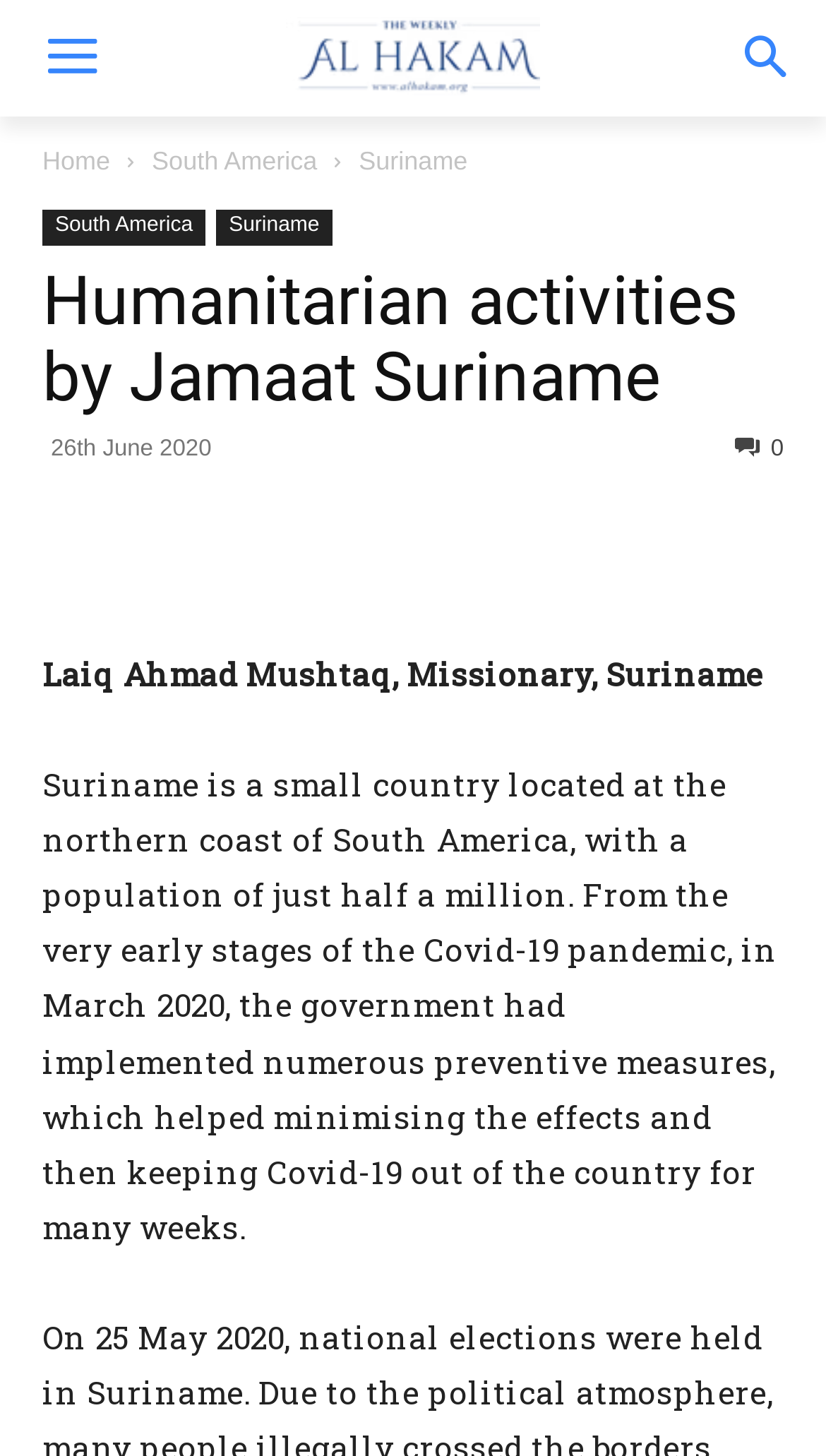Highlight the bounding box coordinates of the element that should be clicked to carry out the following instruction: "Click the link to view more about Suriname". The coordinates must be given as four float numbers ranging from 0 to 1, i.e., [left, top, right, bottom].

[0.262, 0.144, 0.402, 0.169]